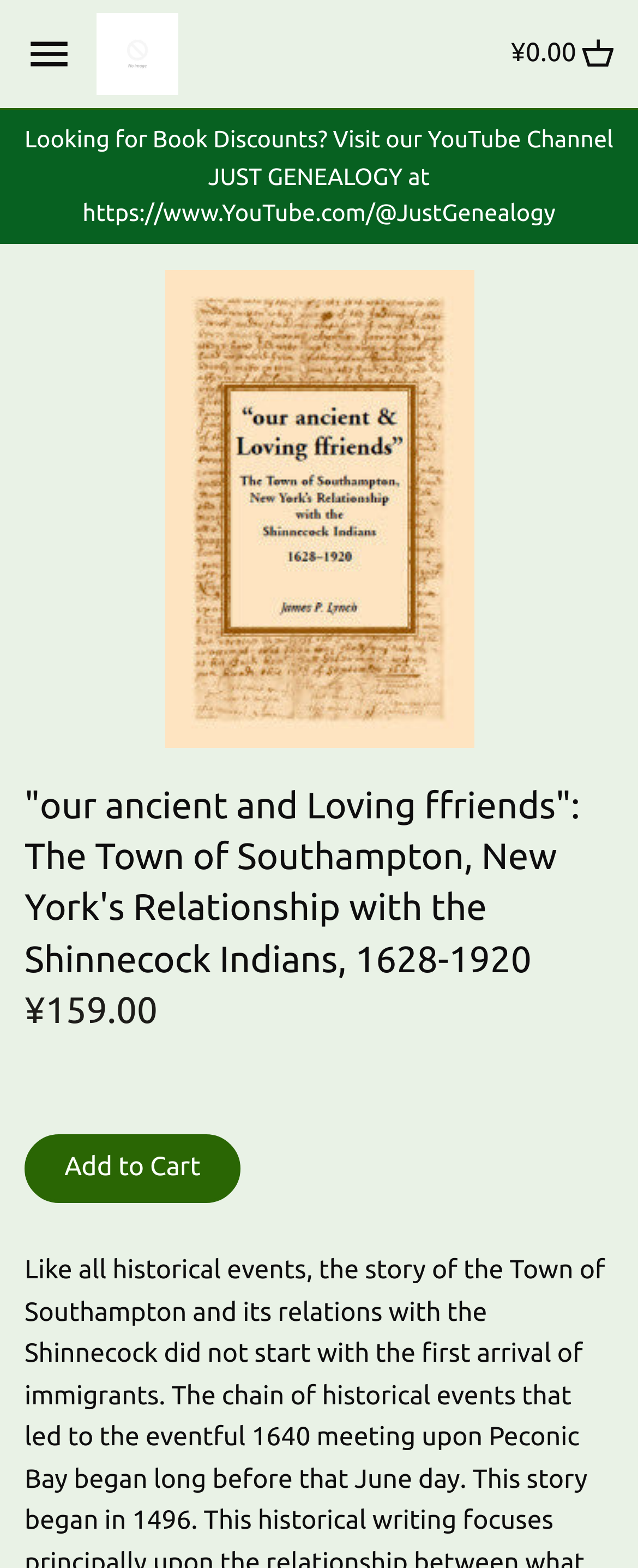Please predict the bounding box coordinates of the element's region where a click is necessary to complete the following instruction: "Add to Cart". The coordinates should be represented by four float numbers between 0 and 1, i.e., [left, top, right, bottom].

[0.038, 0.724, 0.377, 0.767]